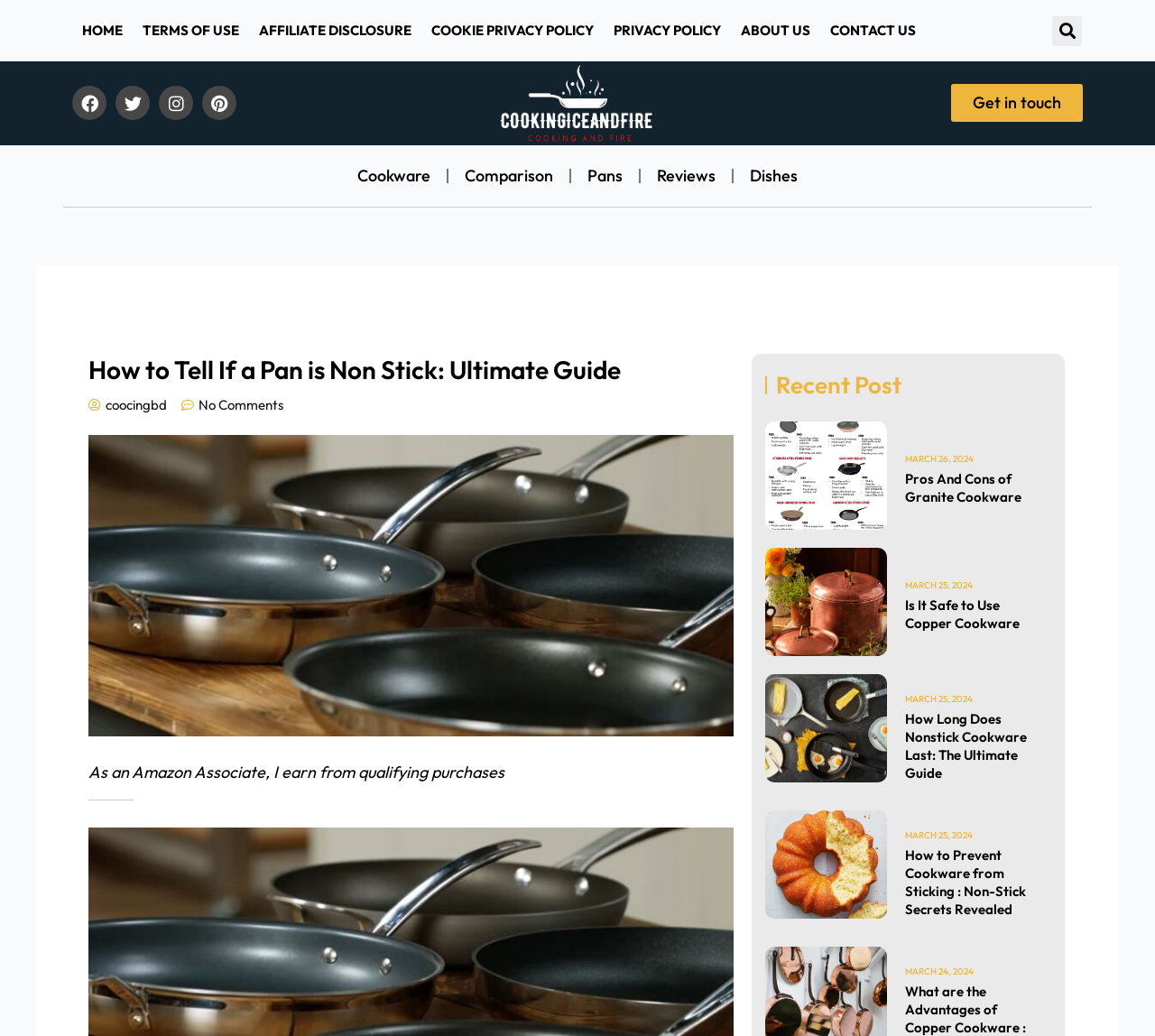Please determine the bounding box coordinates of the clickable area required to carry out the following instruction: "Click on the 'CONTACT US' link". The coordinates must be four float numbers between 0 and 1, represented as [left, top, right, bottom].

None